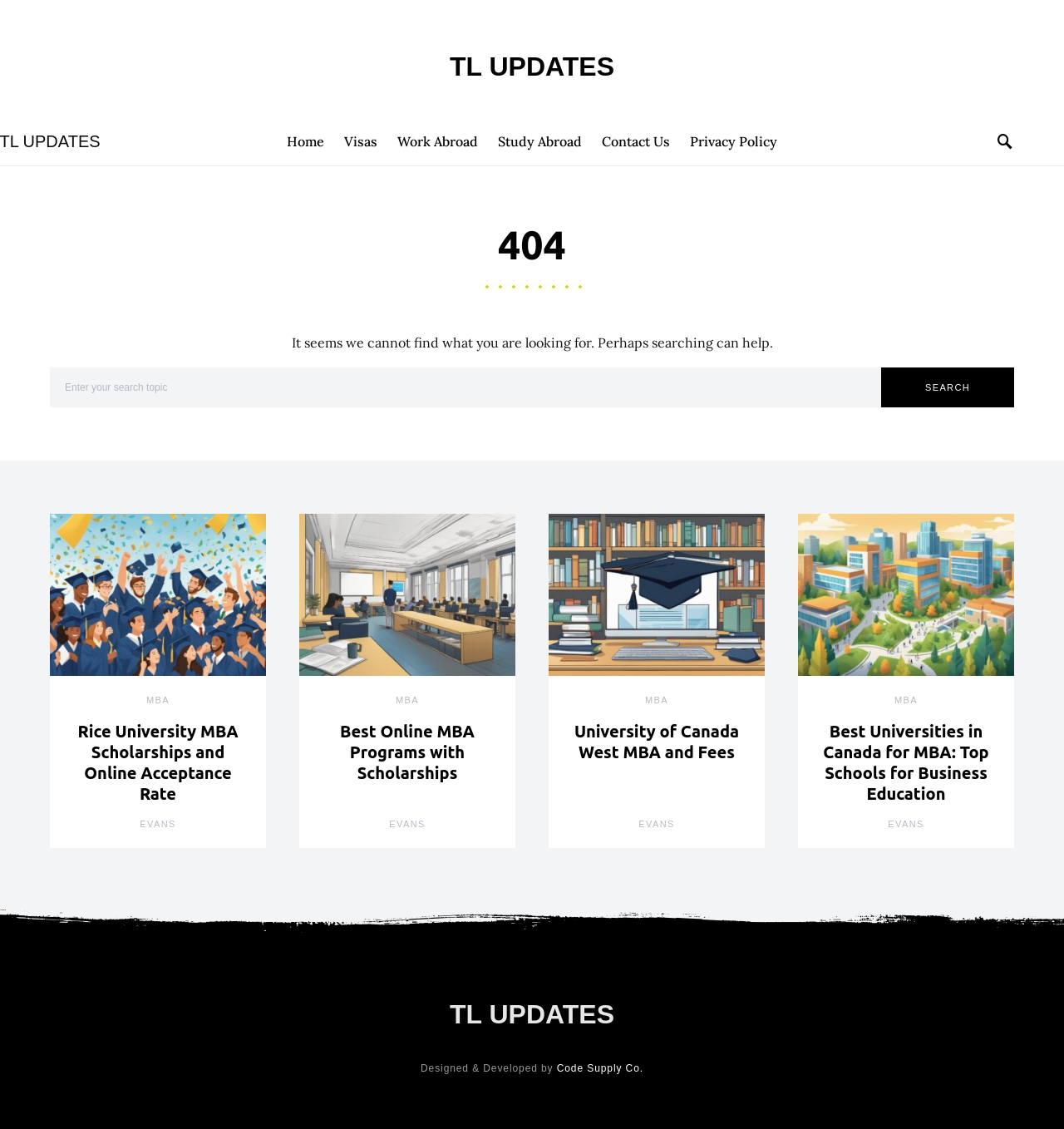Determine the bounding box coordinates for the region that must be clicked to execute the following instruction: "Click the SEARCH button".

[0.828, 0.325, 0.953, 0.361]